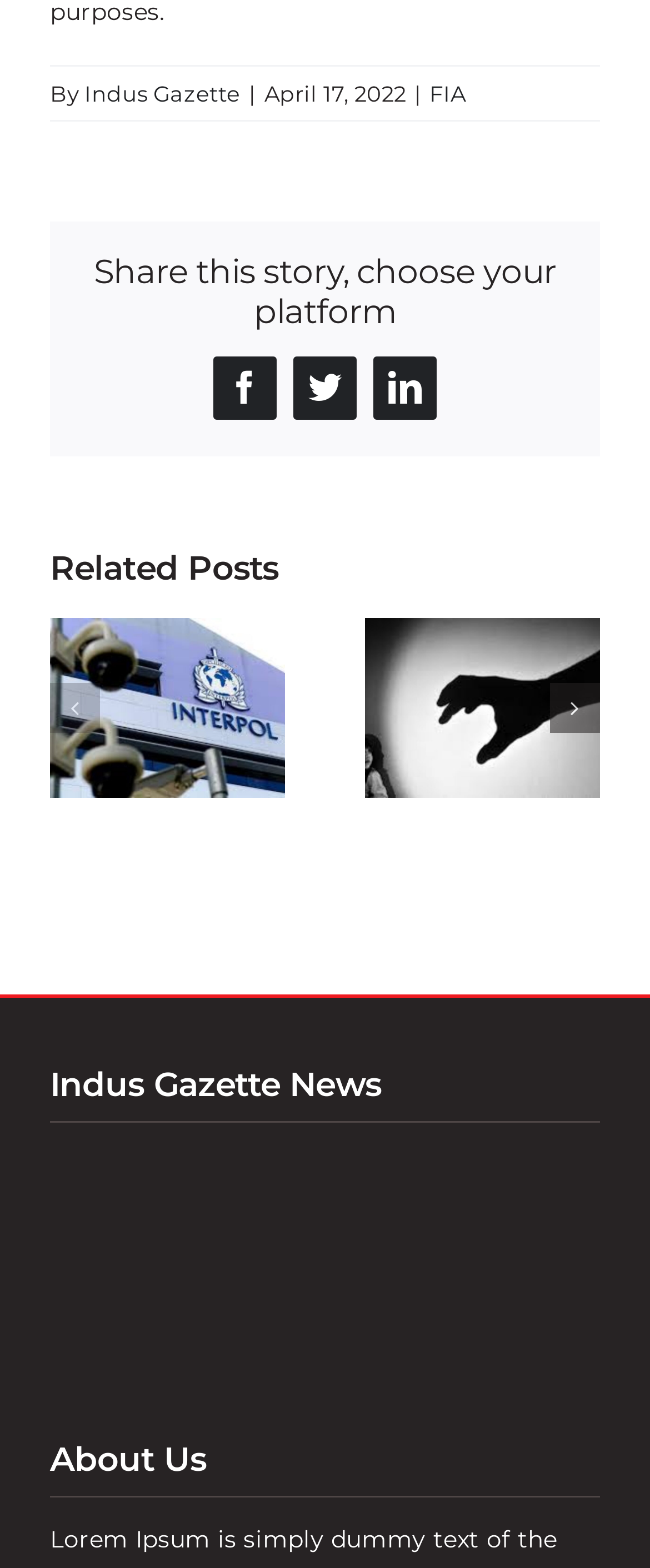Please find the bounding box for the following UI element description. Provide the coordinates in (top-left x, top-left y, bottom-right x, bottom-right y) format, with values between 0 and 1: Indus Gazette

[0.13, 0.051, 0.37, 0.068]